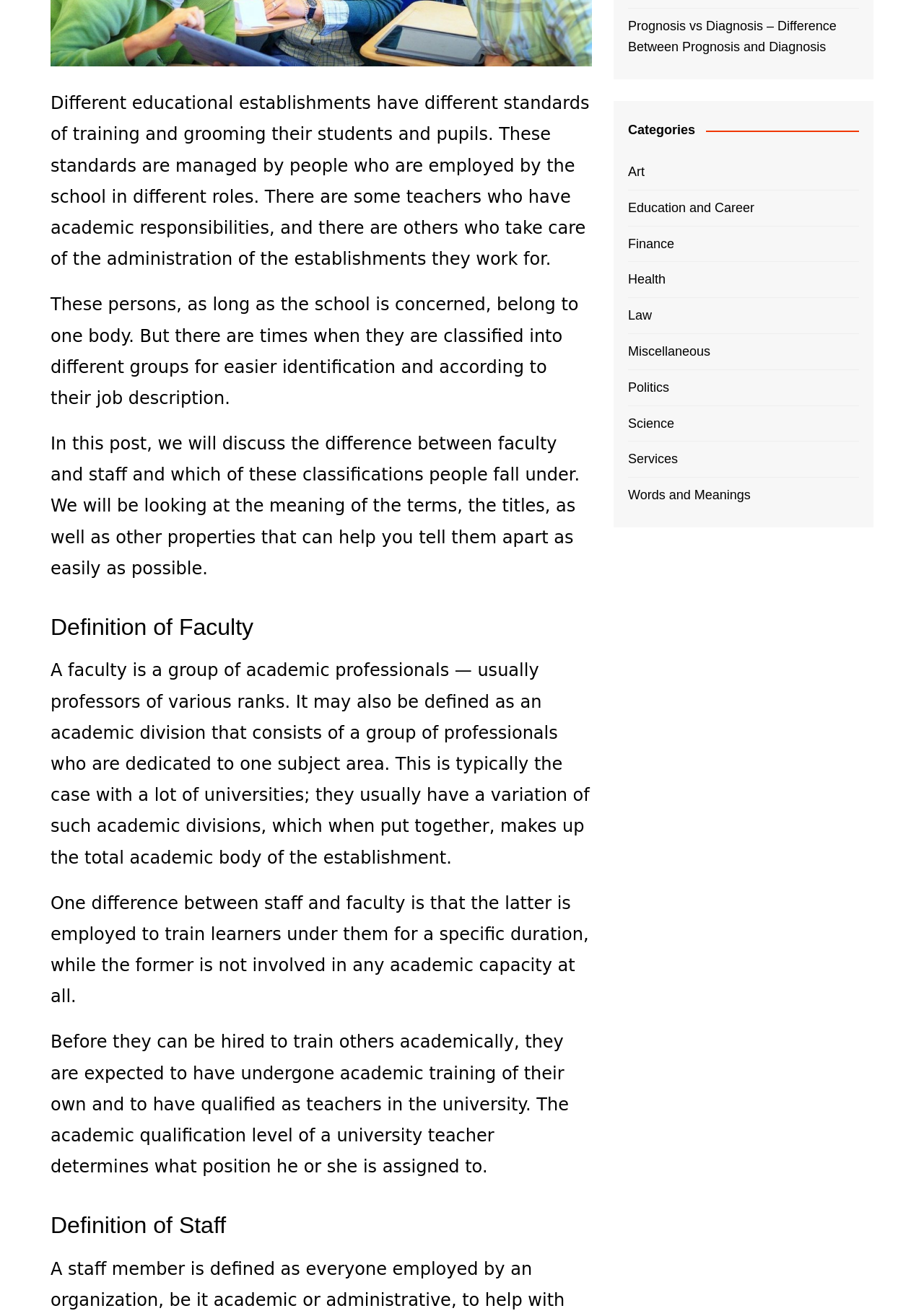Given the element description: "← Previous Post", predict the bounding box coordinates of this UI element. The coordinates must be four float numbers between 0 and 1, given as [left, top, right, bottom].

None